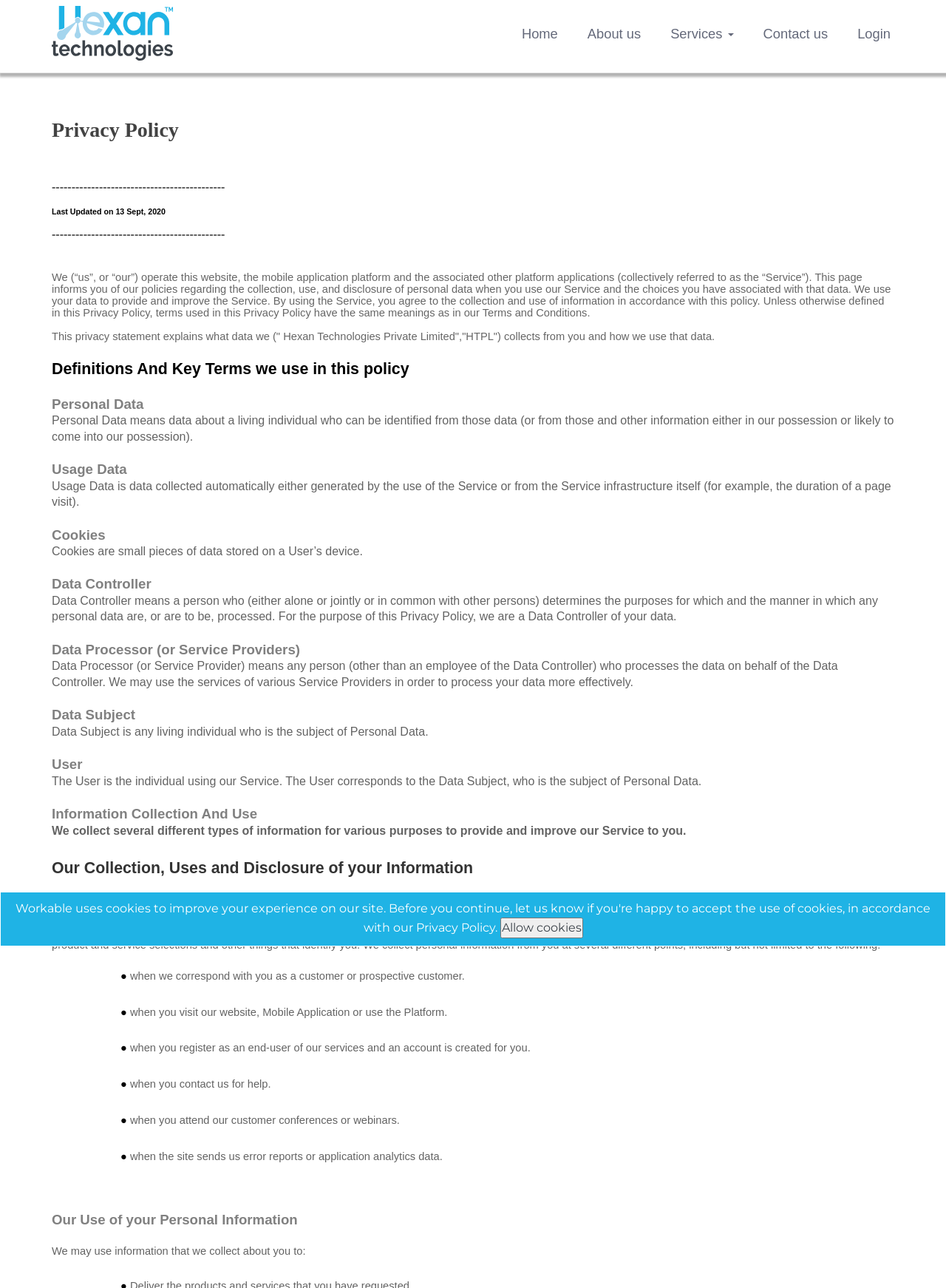What is the purpose of cookies?
Using the image provided, answer with just one word or phrase.

Small pieces of data stored on a User’s device